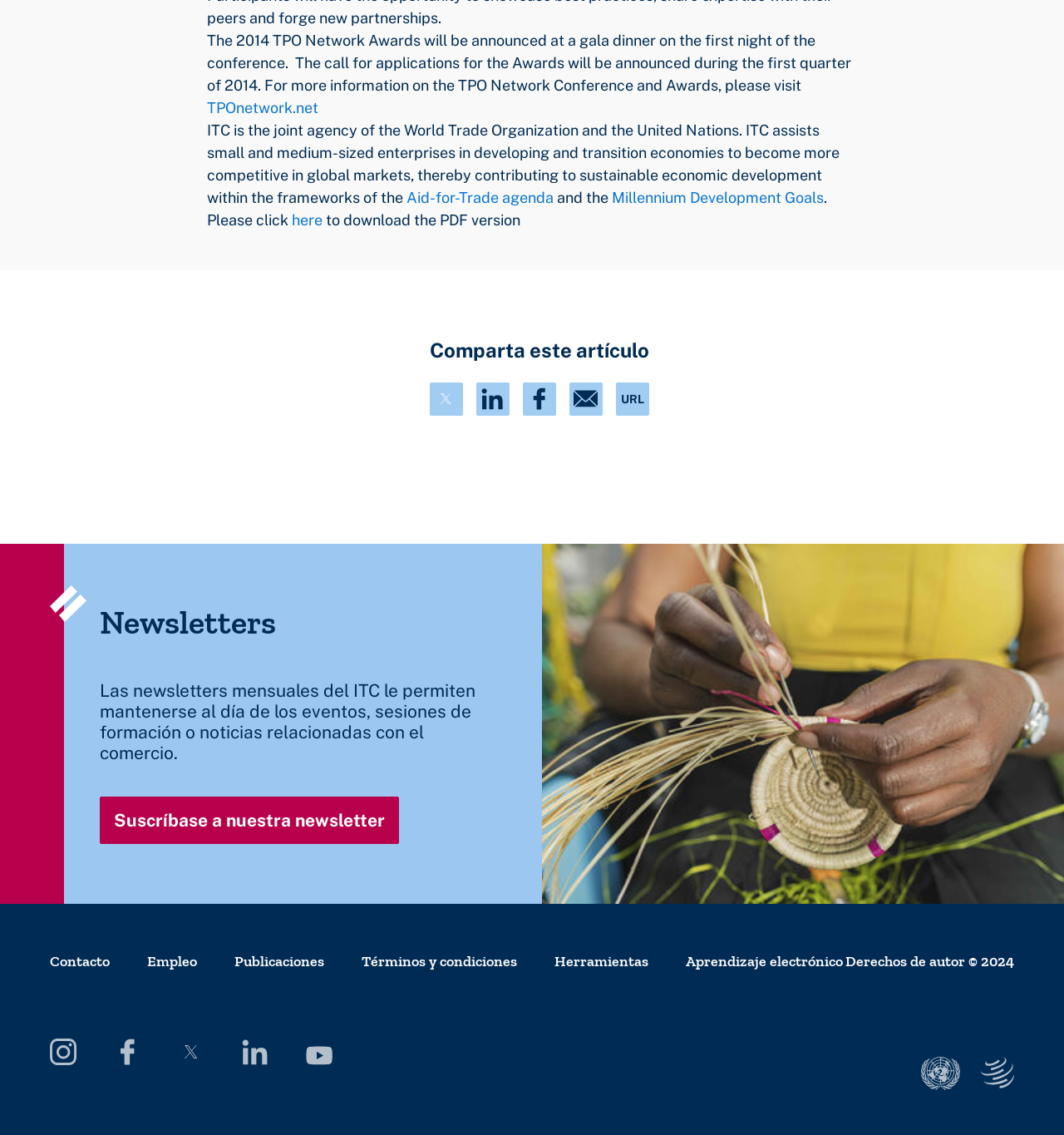Can you find the bounding box coordinates of the area I should click to execute the following instruction: "Subscribe to the newsletter"?

[0.094, 0.702, 0.375, 0.743]